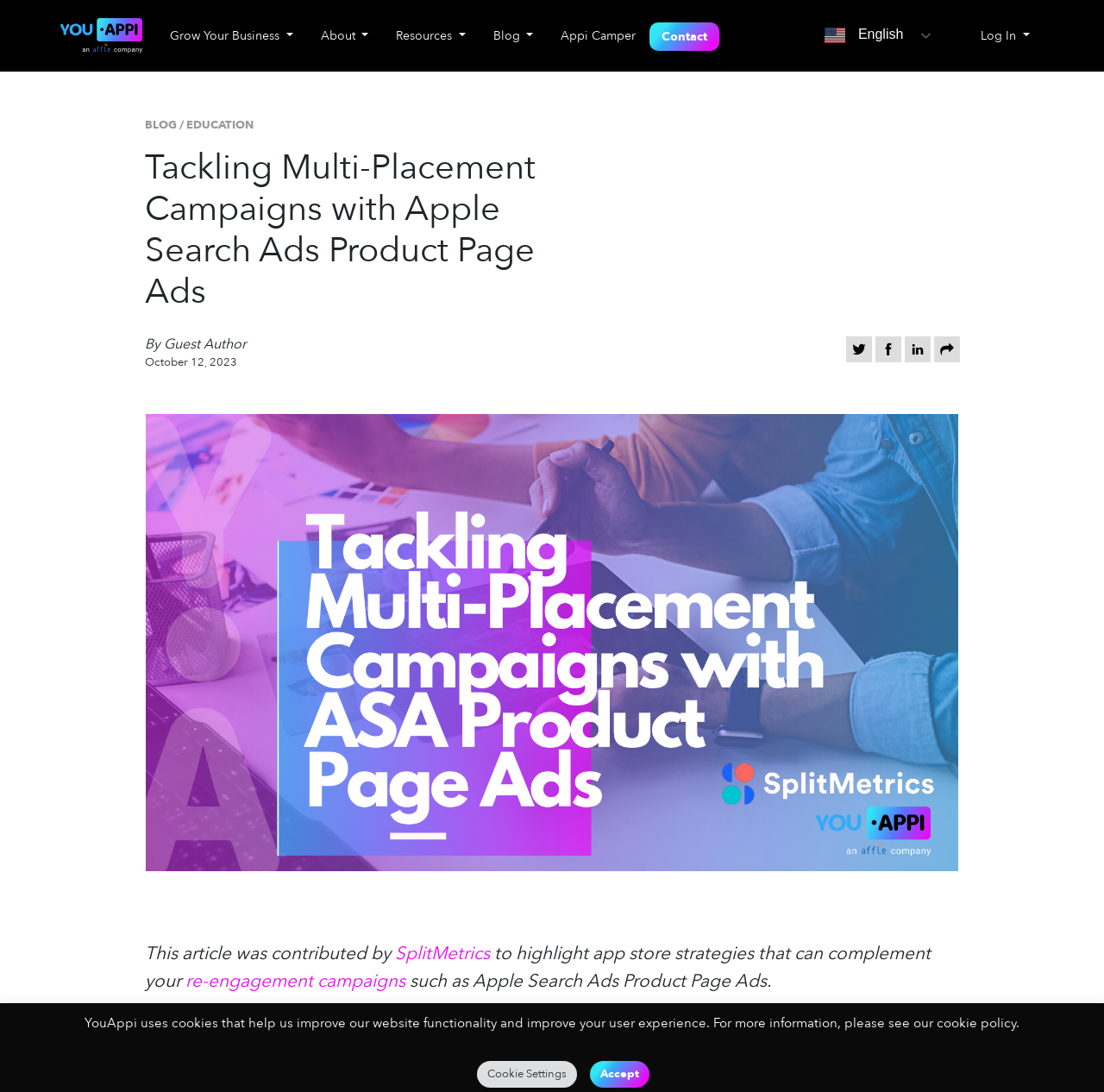Offer a detailed account of what is visible on the webpage.

The webpage is about tackling multi-placement campaigns with Apple Search Ads Product Page Ads. At the top left, there is a logo of "YouAppi" with a link to the website. Next to it, there are five buttons for navigation: "Grow Your Business", "About", "Resources", "Blog", and "Appi Camper". On the top right, there are links to "Contact" and "en English" with a flag icon.

Below the navigation bar, there is a heading that reads "Tackling Multi-Placement Campaigns with Apple Search Ads Product Page Ads". The article is written by a guest author and was published on October 12, 2023. There are three social media links with icons on the right side of the article title.

The main content of the article is divided into sections. The first section starts with a brief introduction, followed by a large image that takes up most of the page width. The article continues with text and mentions "SplitMetrics" as the contributor of the article. It highlights app store strategies that can complement re-engagement campaigns, such as Apple Search Ads Product Page Ads.

At the bottom of the page, there is a notice about cookies used on the website, with a link to the cookie policy. There are also two buttons: "Cookie Settings" and "Accept".